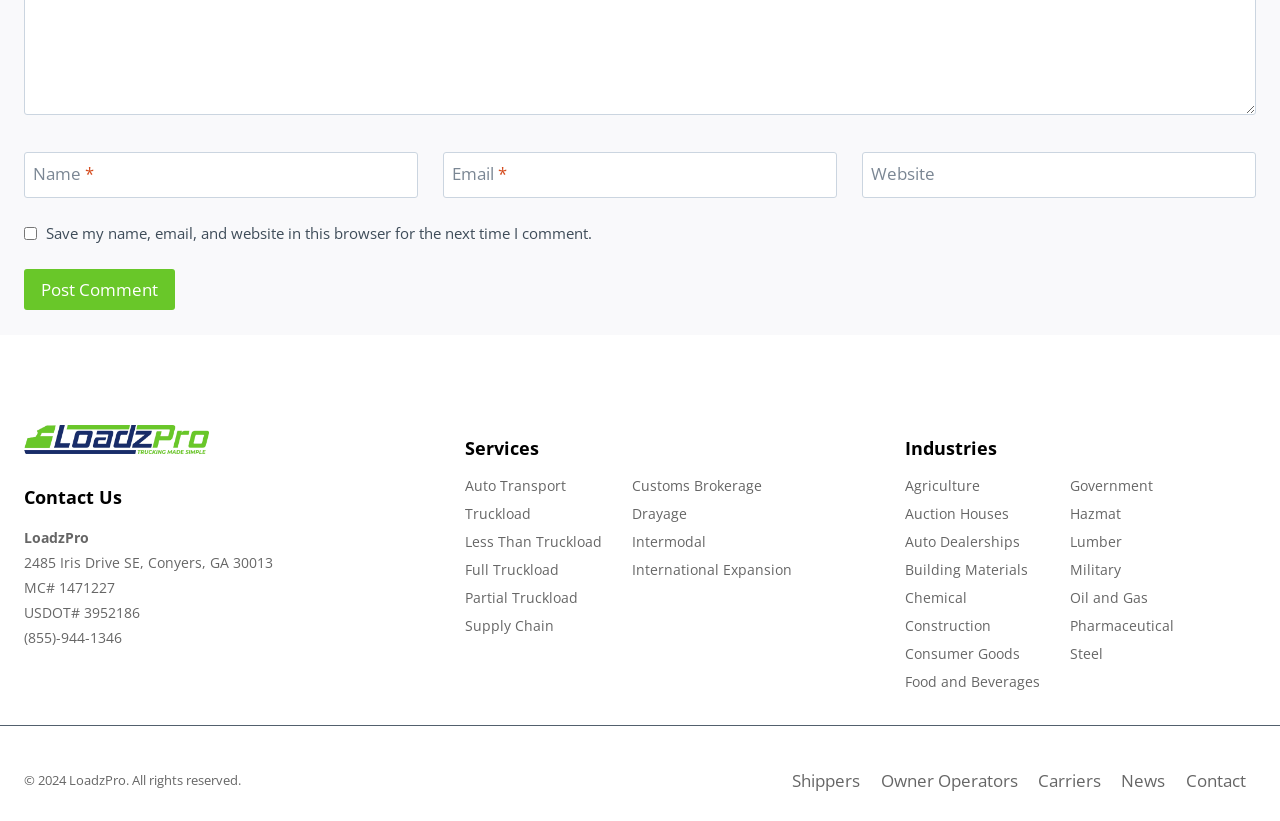Locate the bounding box coordinates of the element's region that should be clicked to carry out the following instruction: "Learn more about Auto Transport". The coordinates need to be four float numbers between 0 and 1, i.e., [left, top, right, bottom].

[0.363, 0.574, 0.47, 0.608]